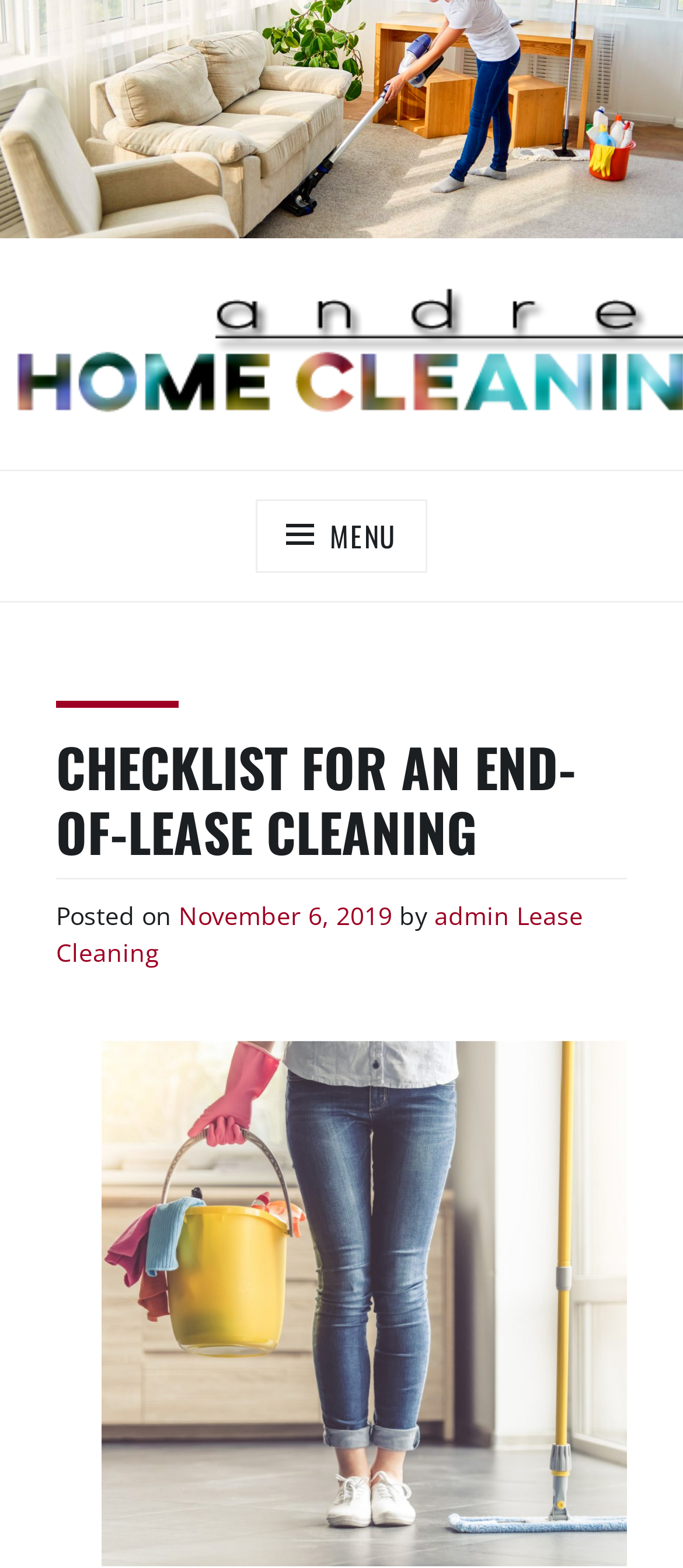When was the article posted?
Answer the question with as much detail as possible.

I determined the answer by looking at the link element with the text 'November 6, 2019' which is likely to be the date when the article was posted.